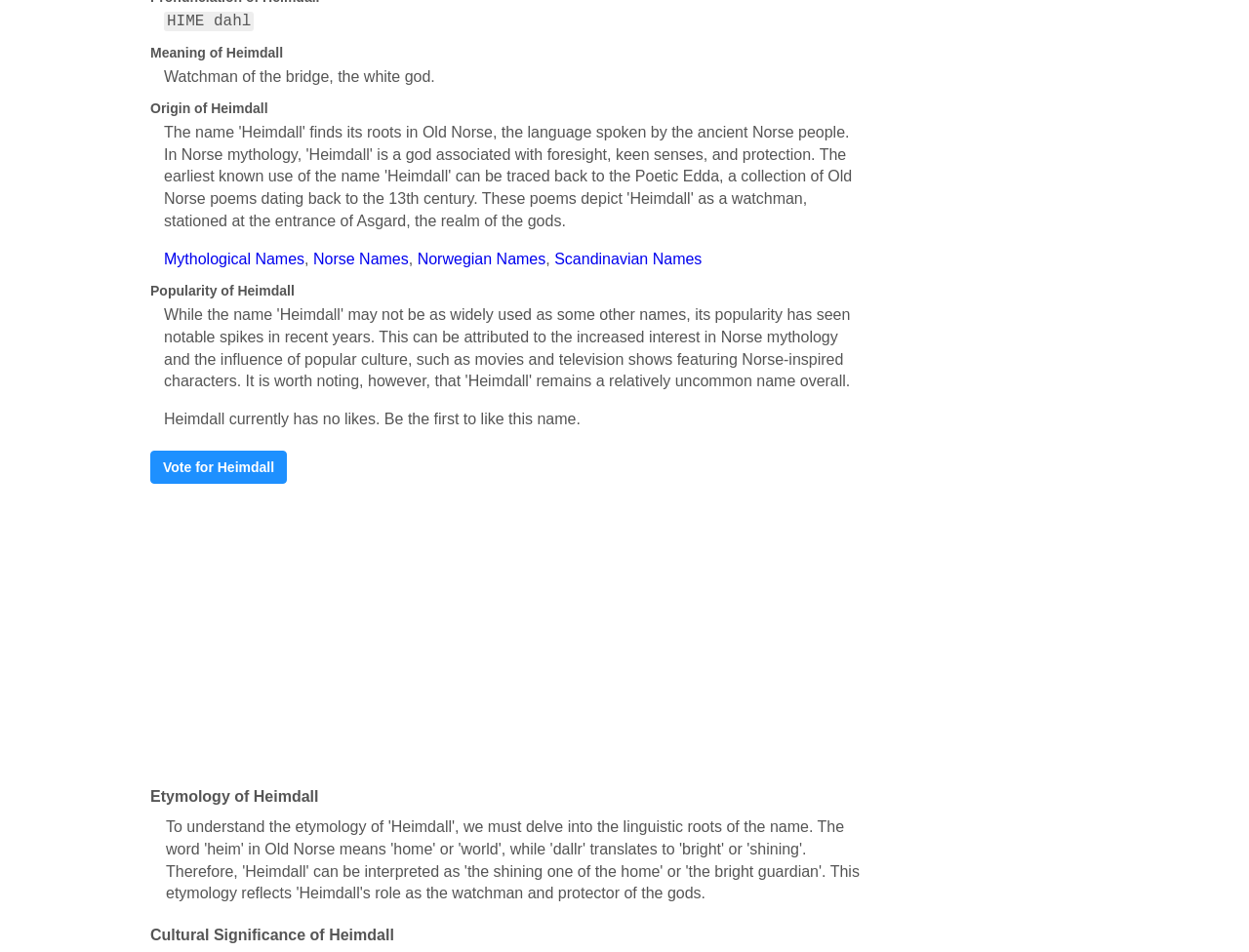Using the element description: "samples page", determine the bounding box coordinates. The coordinates should be in the format [left, top, right, bottom], with values between 0 and 1.

None